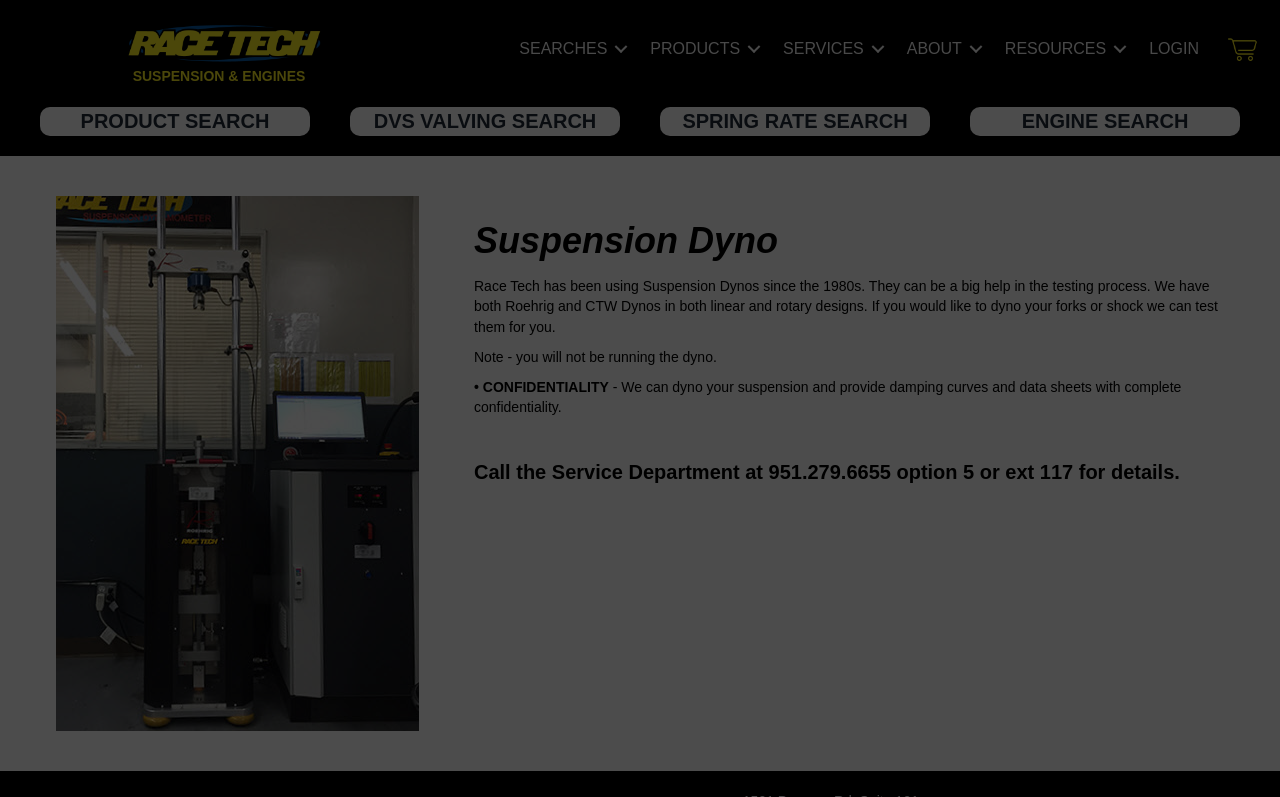Reply to the question with a single word or phrase:
What is the logo at the top left corner?

RT_E2_Logo